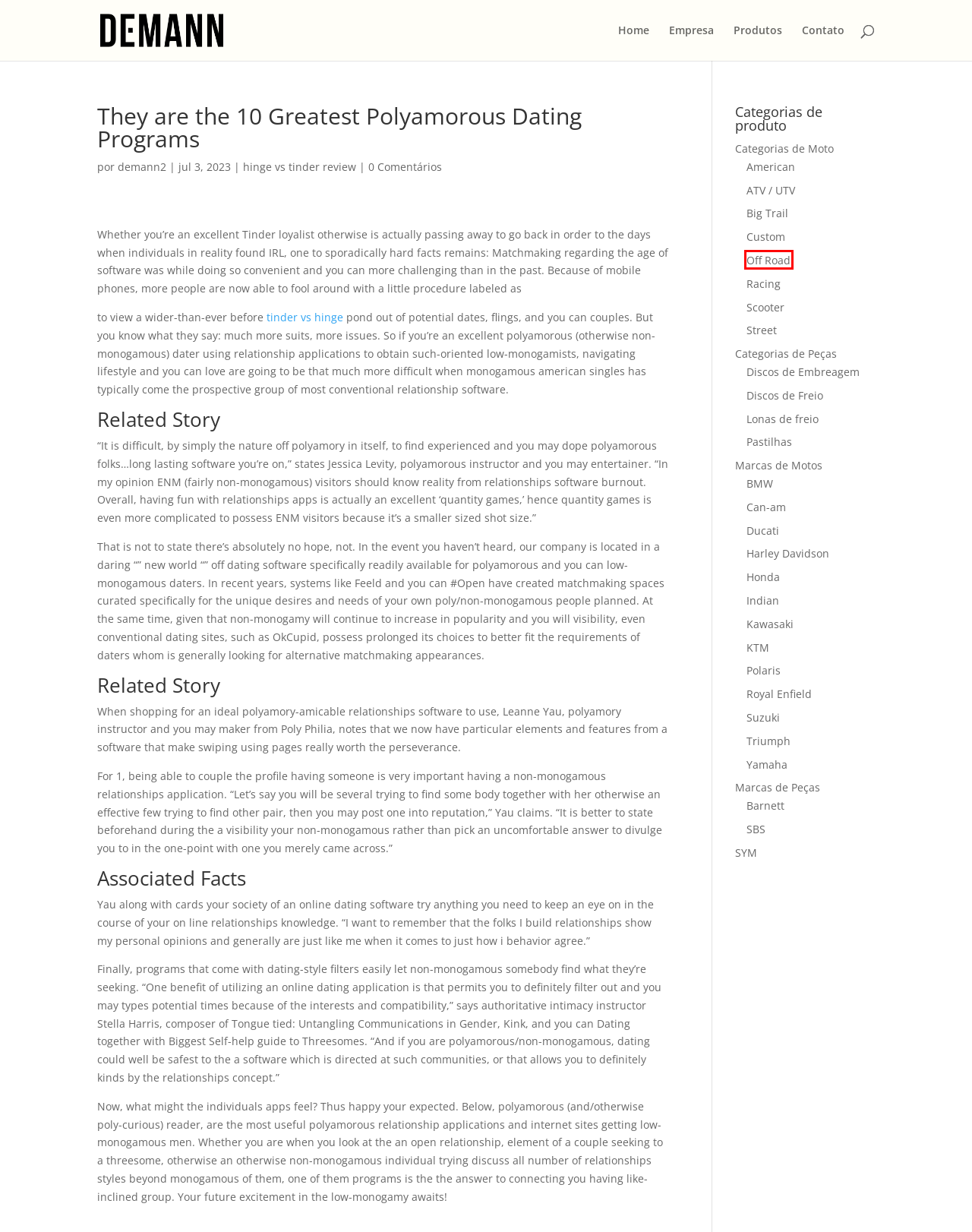You have a screenshot of a webpage with a red bounding box around an element. Choose the best matching webpage description that would appear after clicking the highlighted element. Here are the candidates:
A. Hinge vs Tinder: What Is the Best Dating App?
B. Off Road | Demann
C. Discos de Freio | Demann
D. Harley Davidson | Demann
E. Kawasaki | Demann
F. Racing | Demann
G. Indian | Demann
H. Custom | Demann

B